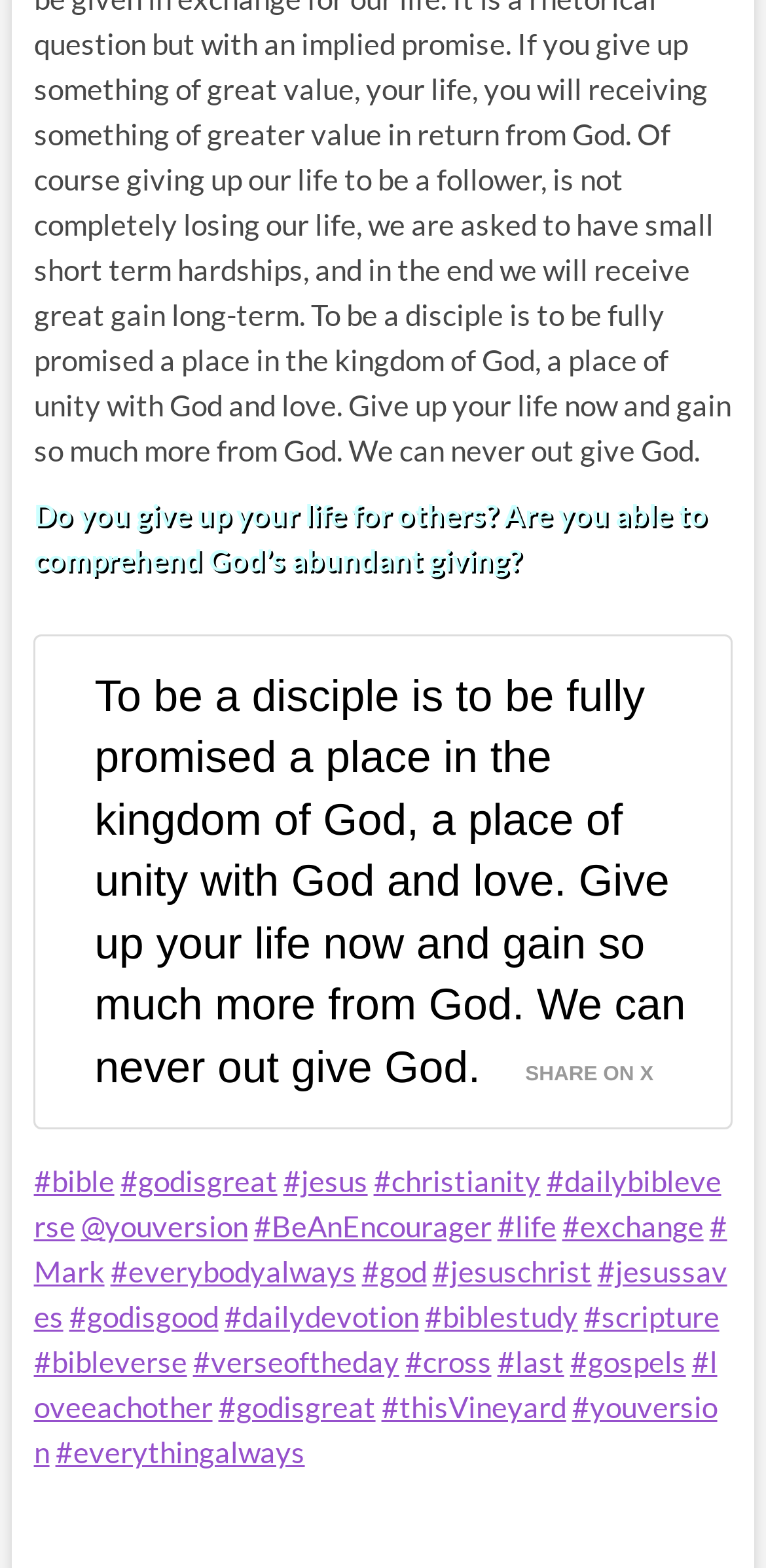What is the tone of the webpage?
Look at the screenshot and respond with one word or a short phrase.

Inspirational